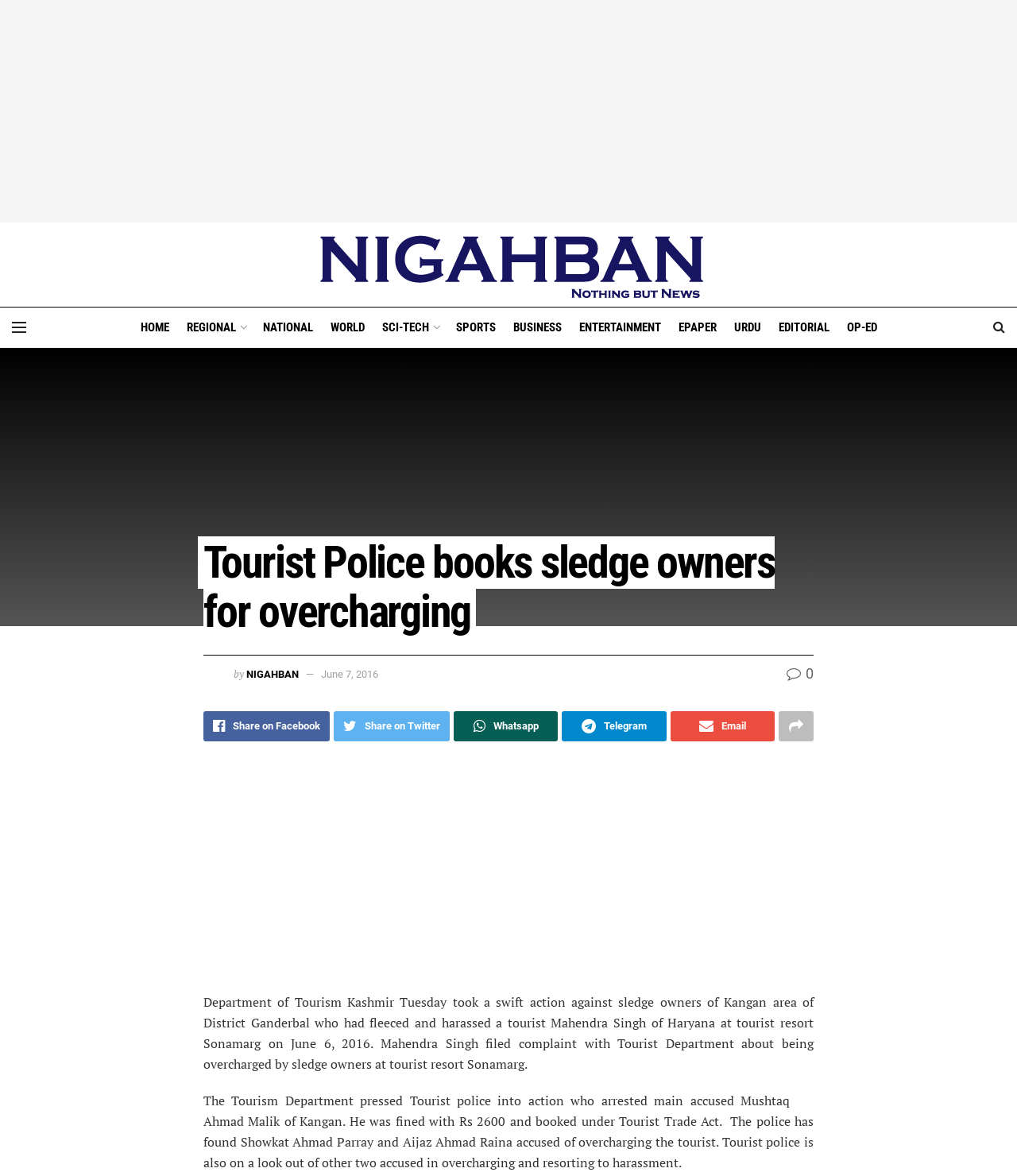Please provide the bounding box coordinates for the element that needs to be clicked to perform the instruction: "View the image of NIGAHBAN". The coordinates must consist of four float numbers between 0 and 1, formatted as [left, top, right, bottom].

[0.2, 0.564, 0.223, 0.584]